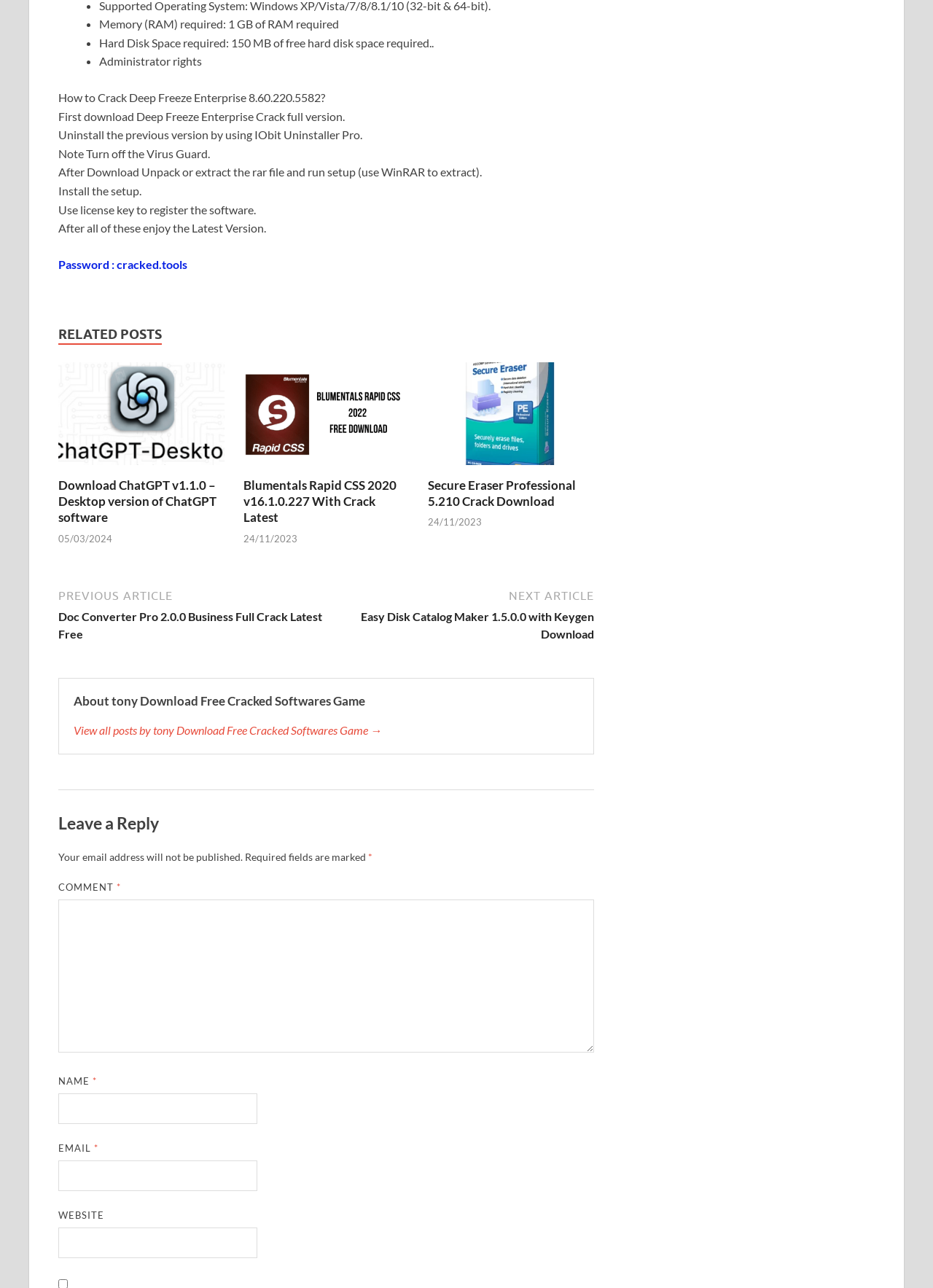Given the following UI element description: "parent_node: EMAIL * aria-describedby="email-notes" name="email"", find the bounding box coordinates in the webpage screenshot.

[0.062, 0.901, 0.276, 0.925]